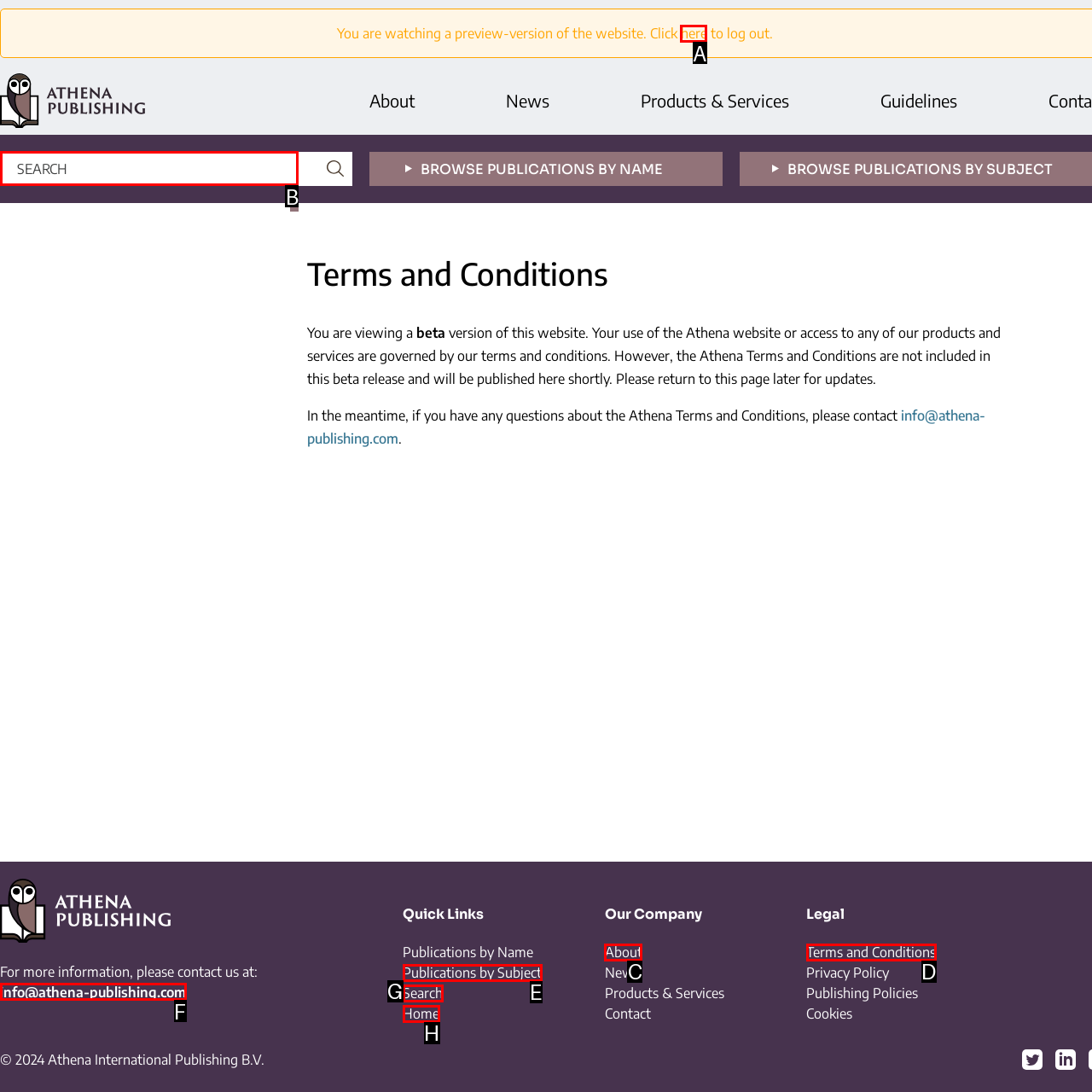Identify which lettered option completes the task: click here to log out. Provide the letter of the correct choice.

A